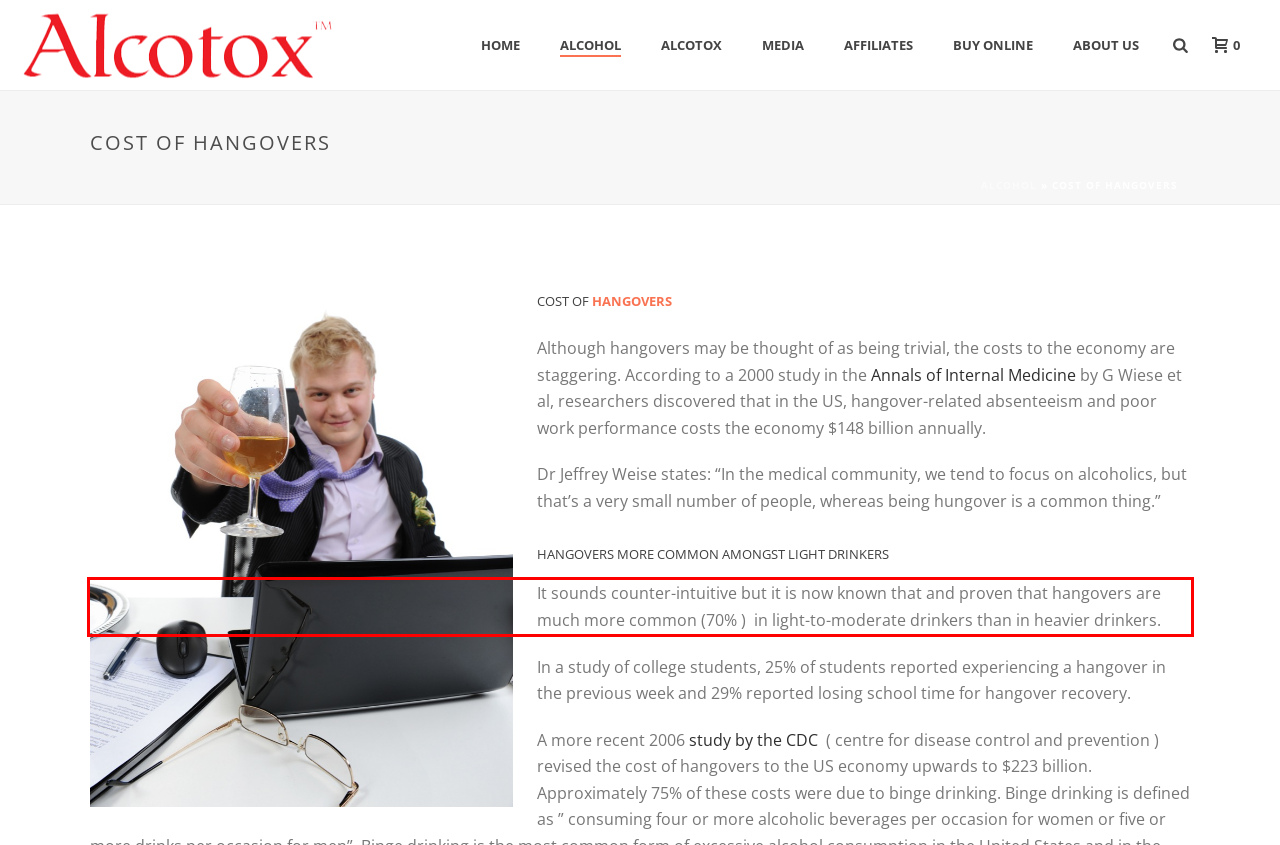From the given screenshot of a webpage, identify the red bounding box and extract the text content within it.

It sounds counter-intuitive but it is now known that and proven that hangovers are much more common (70% ) in light-to-moderate drinkers than in heavier drinkers.